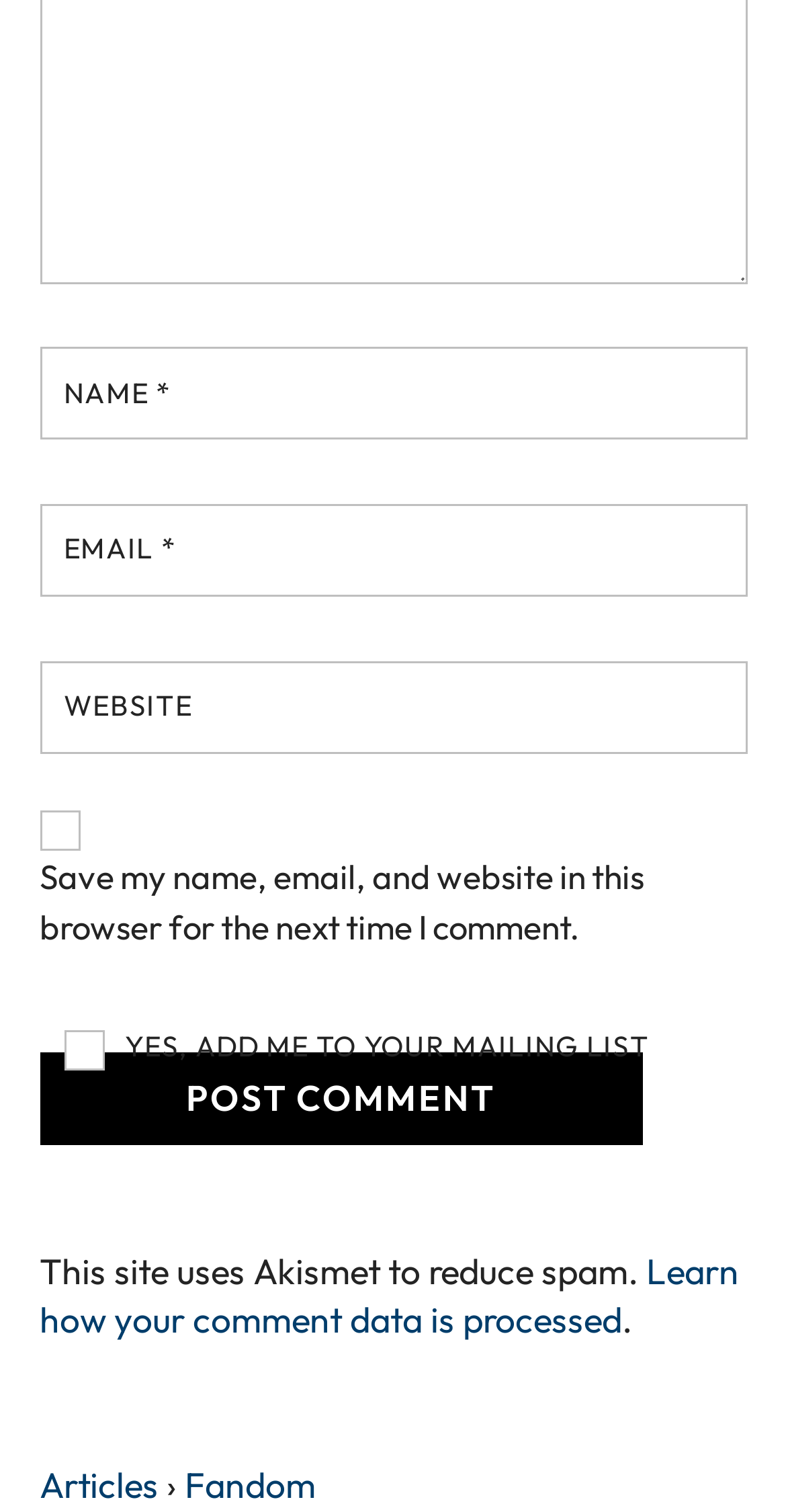Please provide a comprehensive response to the question based on the details in the image: What is the purpose of the text at the bottom?

The text at the bottom of the webpage mentions 'Akismet' and 'spam', indicating that it is related to reducing spam comments on the website.